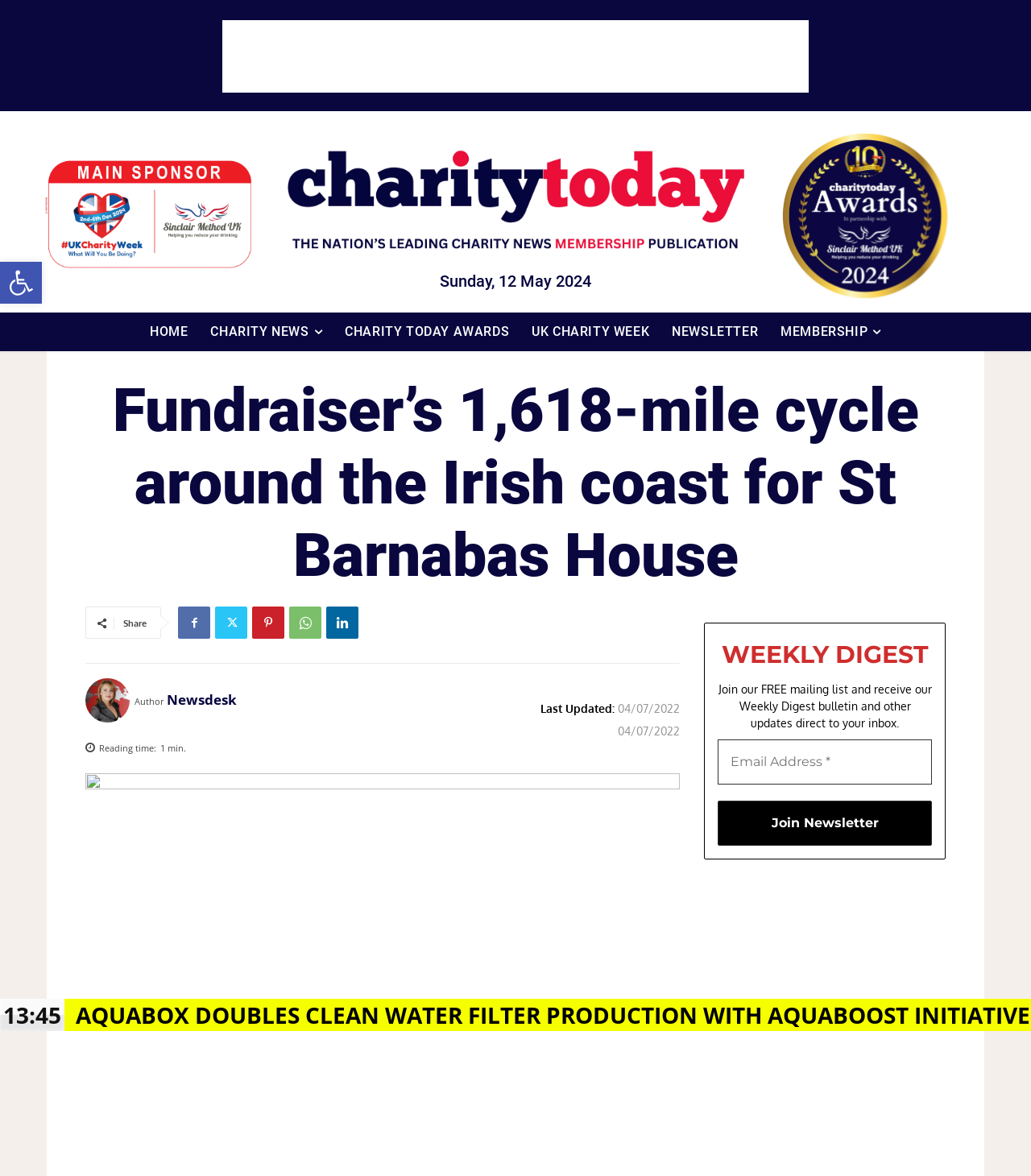Pinpoint the bounding box coordinates of the area that must be clicked to complete this instruction: "Share the article".

[0.12, 0.525, 0.142, 0.535]